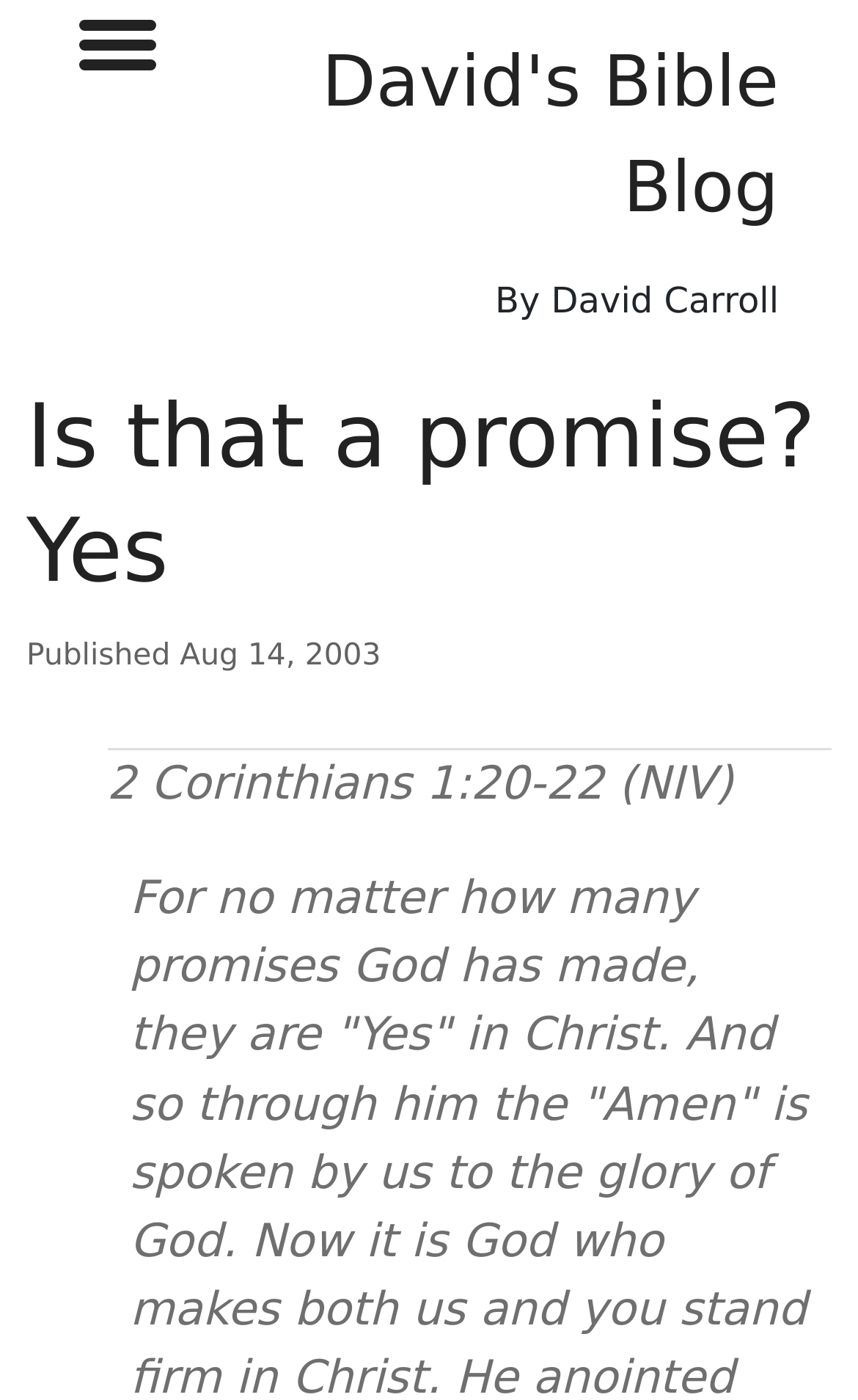Using the description: "Is that a promise? Yes", identify the bounding box of the corresponding UI element in the screenshot.

[0.031, 0.276, 0.951, 0.43]